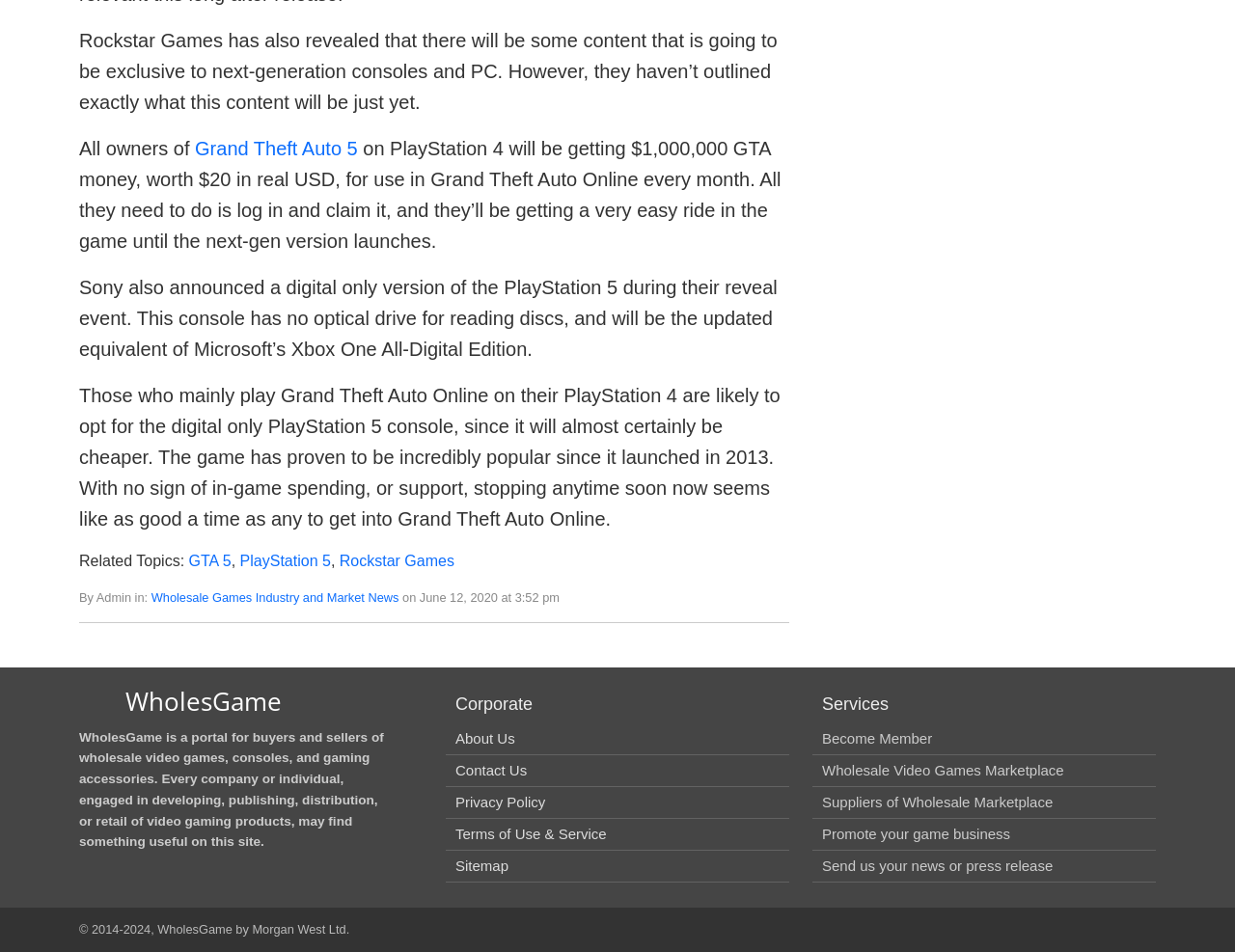Find the bounding box coordinates for the area you need to click to carry out the instruction: "Click on Grand Theft Auto 5". The coordinates should be four float numbers between 0 and 1, indicated as [left, top, right, bottom].

[0.158, 0.145, 0.29, 0.167]